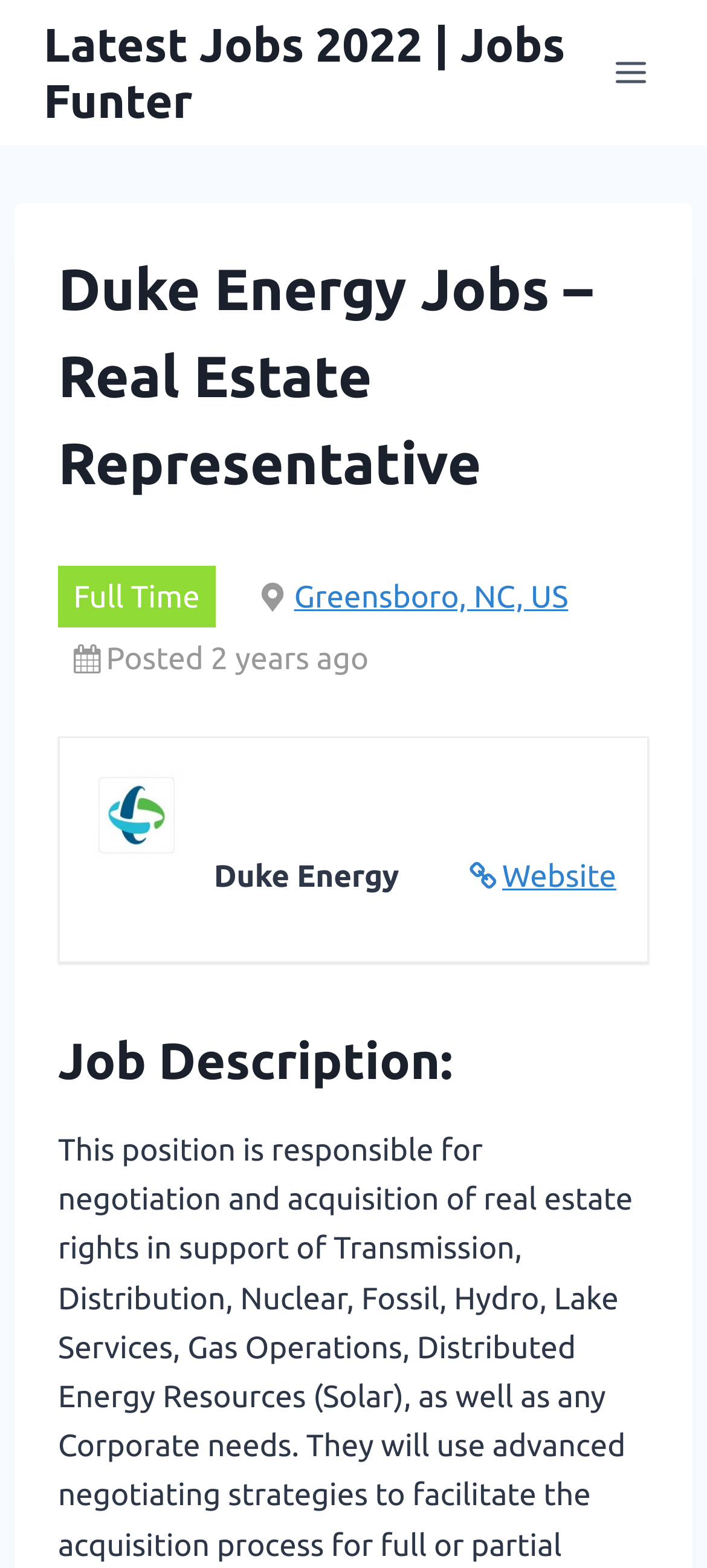Offer a detailed explanation of the webpage layout and contents.

The webpage appears to be a job posting for a Real Estate Representative position at Duke Energy. At the top of the page, there is a link titled "Latest Jobs 2022 | Jobs Funter" and a button to open a menu. Below these elements, there is a header section that contains a heading with the job title "Duke Energy Jobs – Real Estate Representative". 

To the right of the job title, there is a label indicating that the job is "Full Time". Further to the right, there is a link showing the job location, "Greensboro, NC, US". Below the job location, there is a timestamp indicating that the job was "Posted 2 years ago". 

On the left side of the page, there is an image of the Duke Energy logo. Above the image, there is a link to the company website, represented by an icon. 

The main content of the page begins with a heading titled "Job Description:", which is followed by a description of the job responsibilities, including negotiation and acquisition of real estate rights in support of Transmission, Distribution, Nuclear.